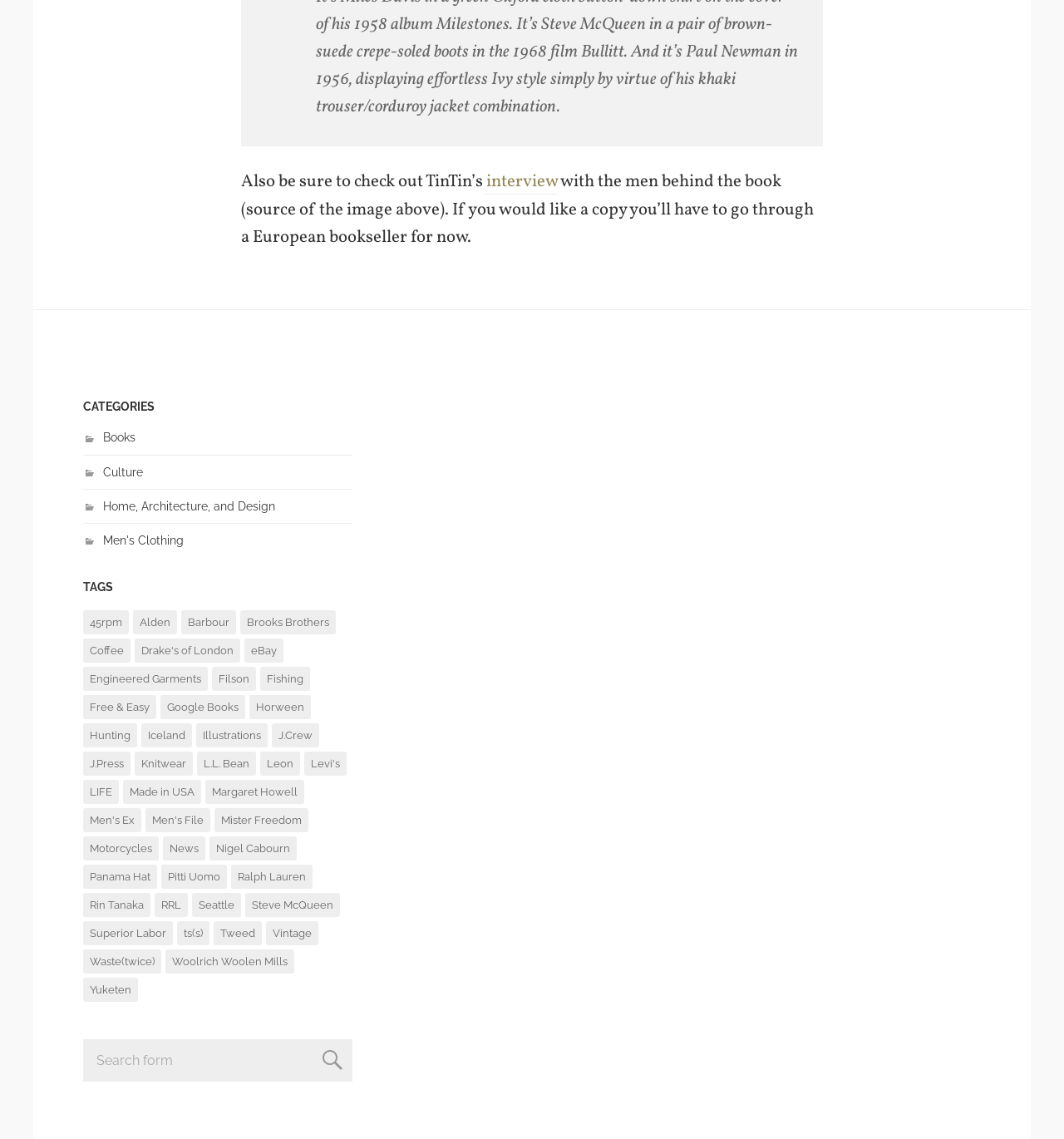Use a single word or phrase to respond to the question:
What categories are available on this webpage?

Books, Culture, etc.